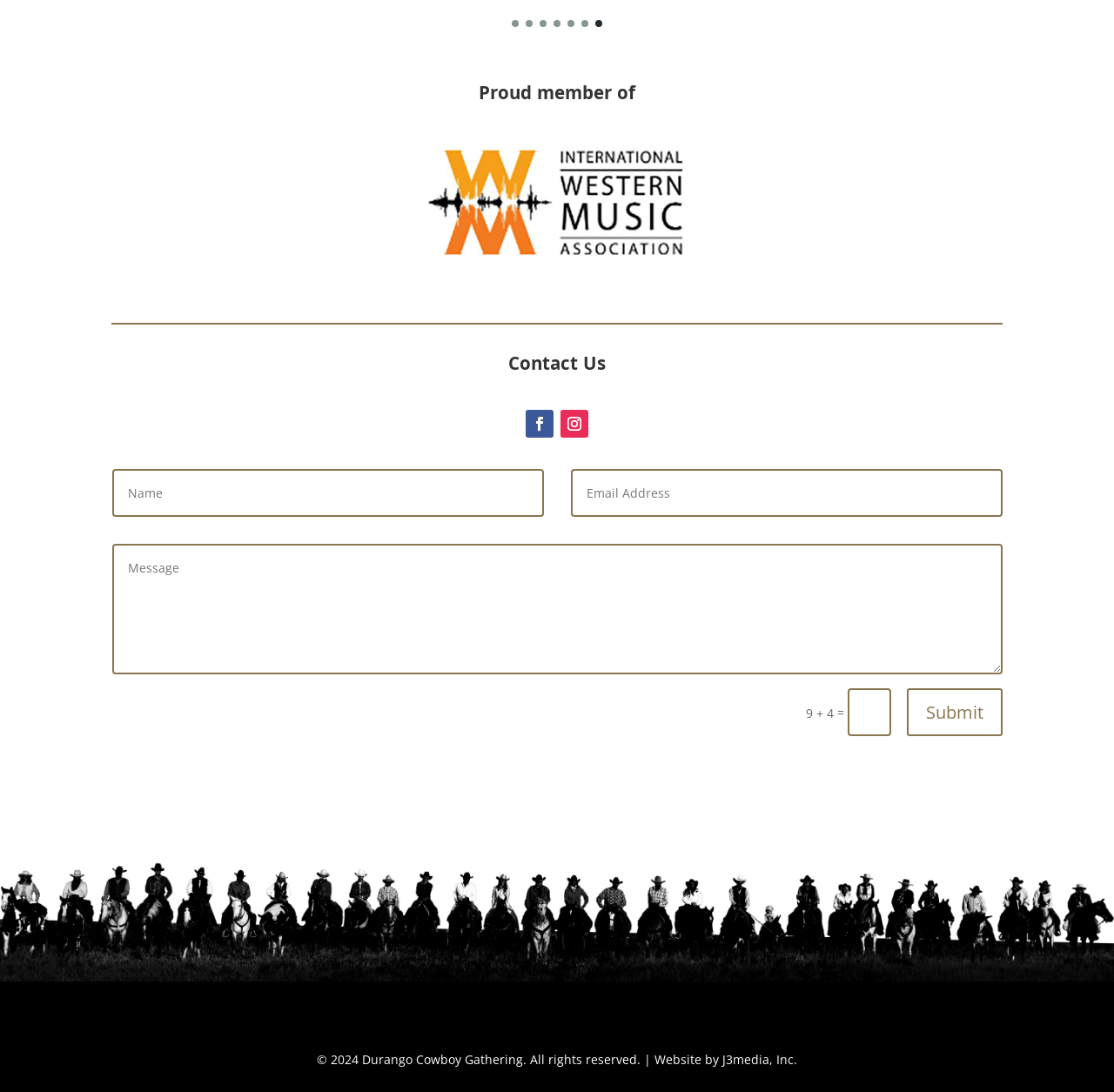How many slide buttons are there?
Your answer should be a single word or phrase derived from the screenshot.

7